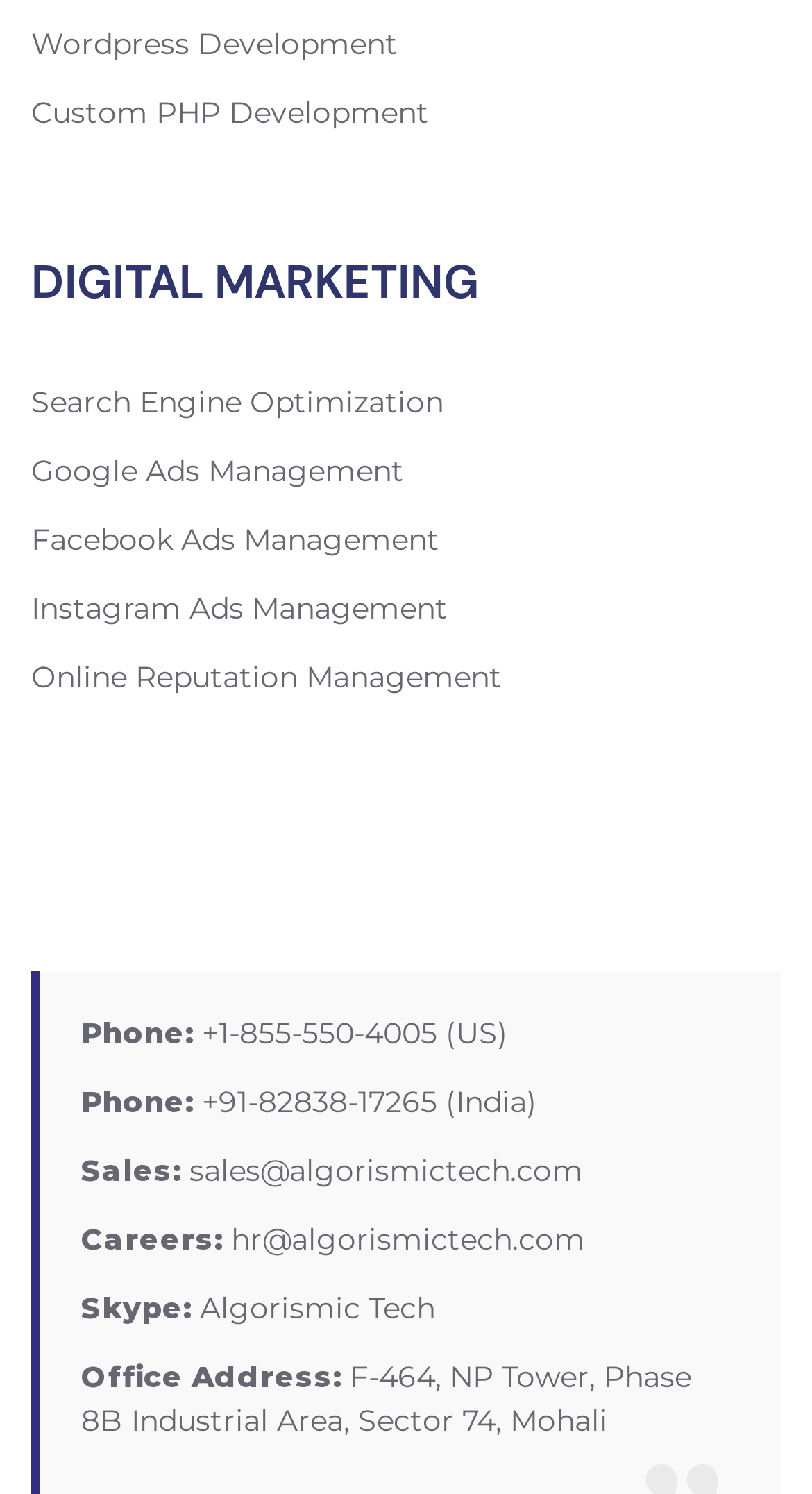What is the company's service related to improving website ranking?
Based on the screenshot, provide a one-word or short-phrase response.

Search Engine Optimization